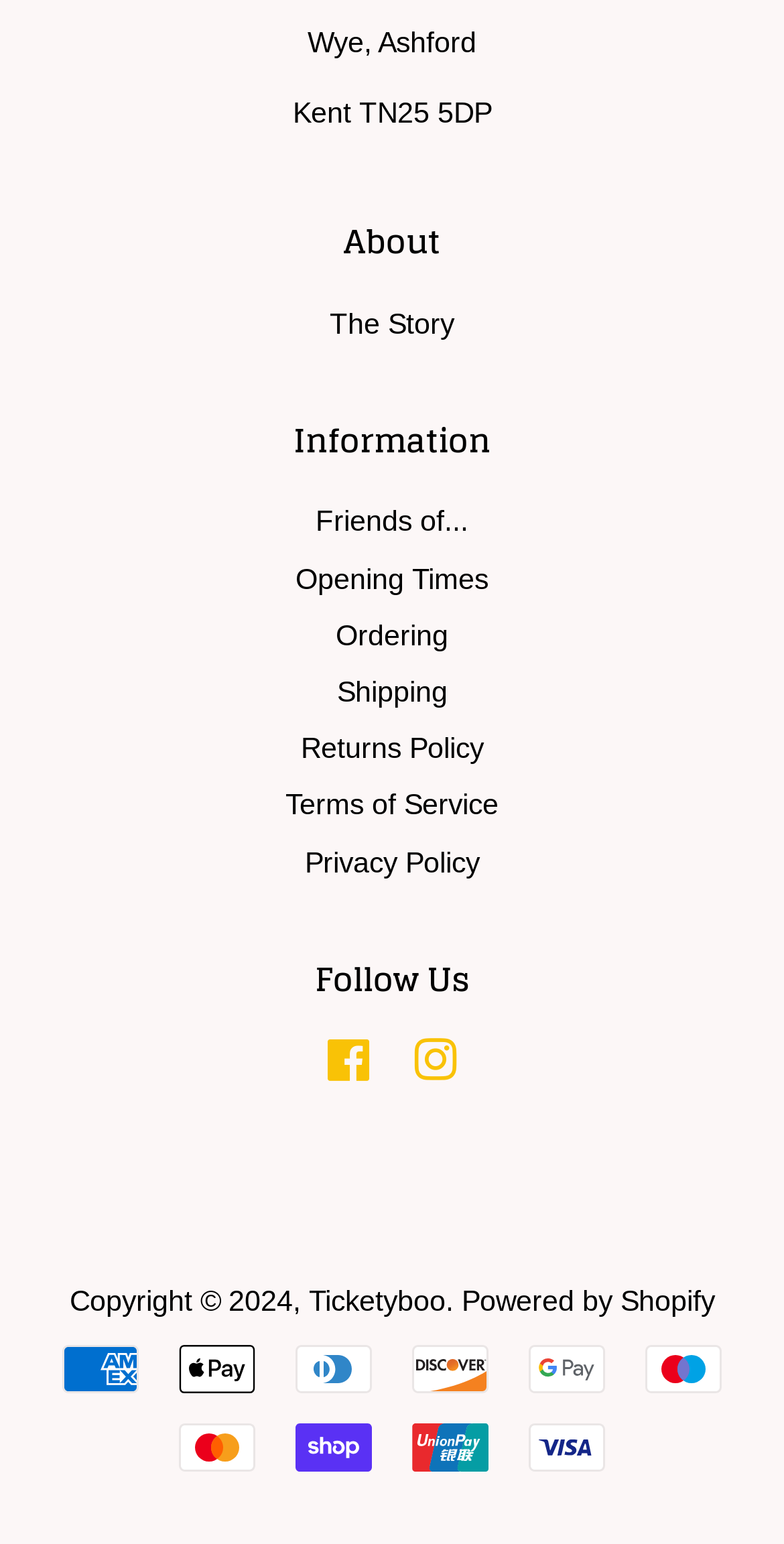Find the bounding box coordinates of the clickable element required to execute the following instruction: "Click on The Story". Provide the coordinates as four float numbers between 0 and 1, i.e., [left, top, right, bottom].

[0.421, 0.199, 0.579, 0.22]